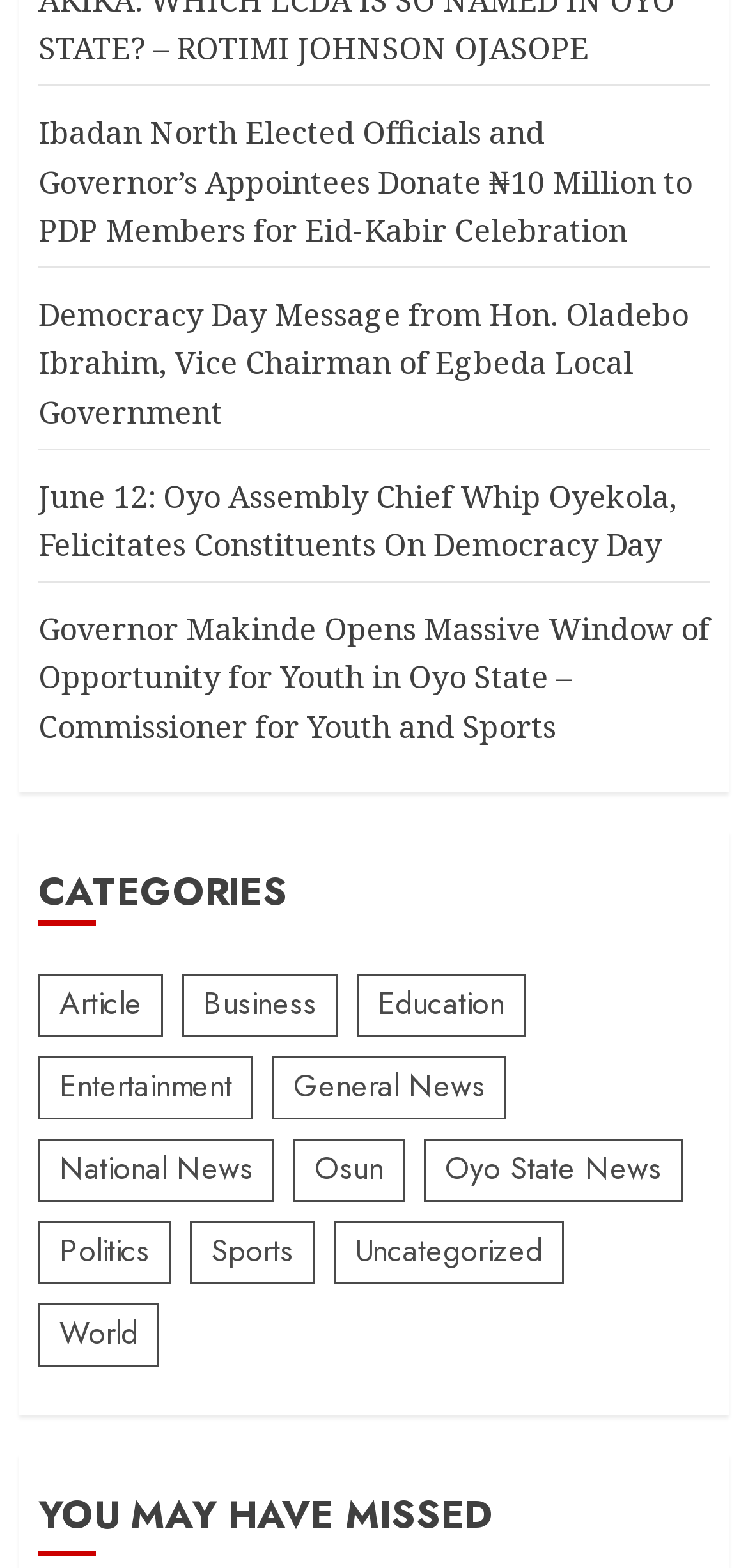Determine the bounding box coordinates of the clickable element to achieve the following action: 'Read news about Ibadan North Elected Officials'. Provide the coordinates as four float values between 0 and 1, formatted as [left, top, right, bottom].

[0.051, 0.071, 0.926, 0.162]